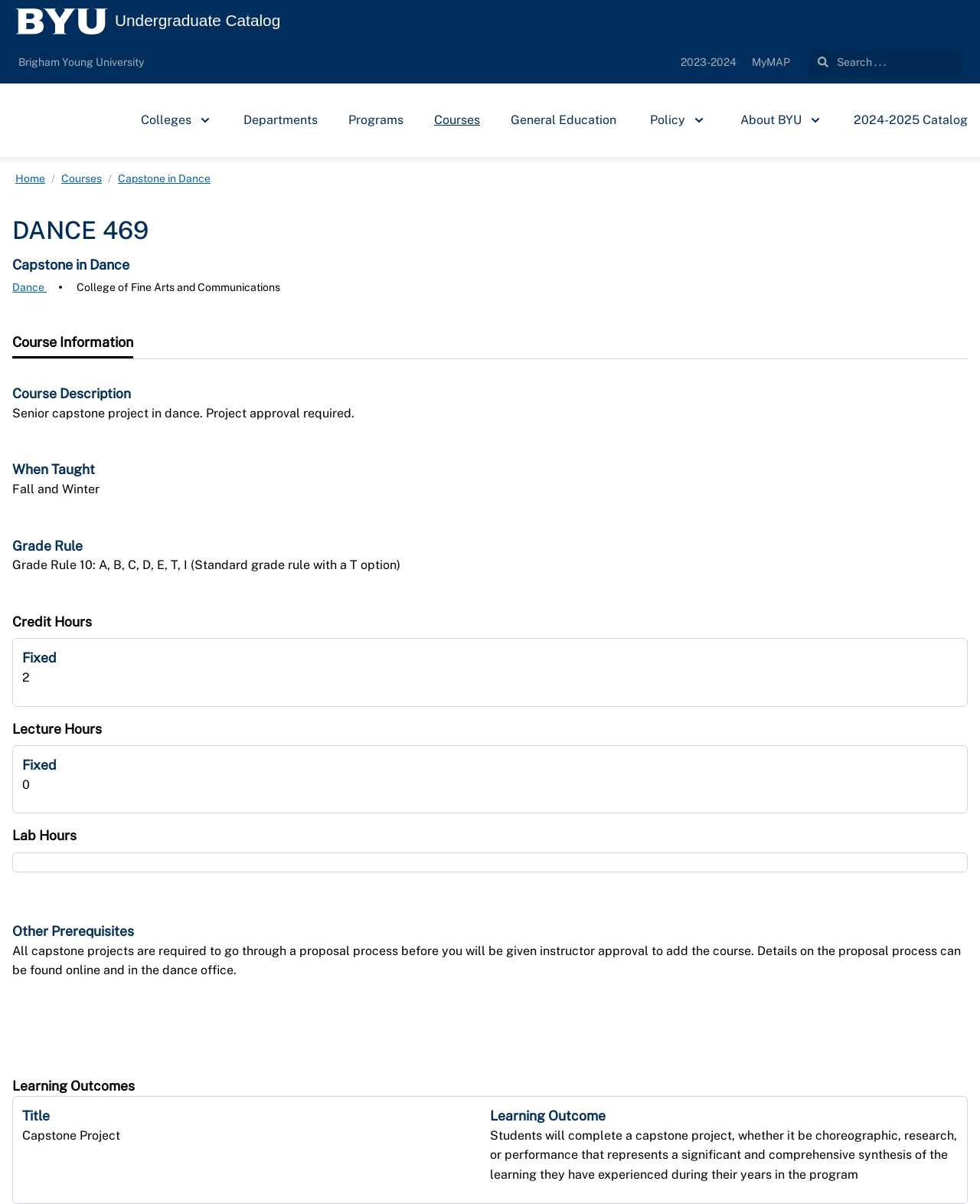What is the name of the course?
Answer the question in a detailed and comprehensive manner.

The course name is obtained from the heading 'DANCE 469' which is located at the top of the page, indicating that the webpage is providing information about this specific course.